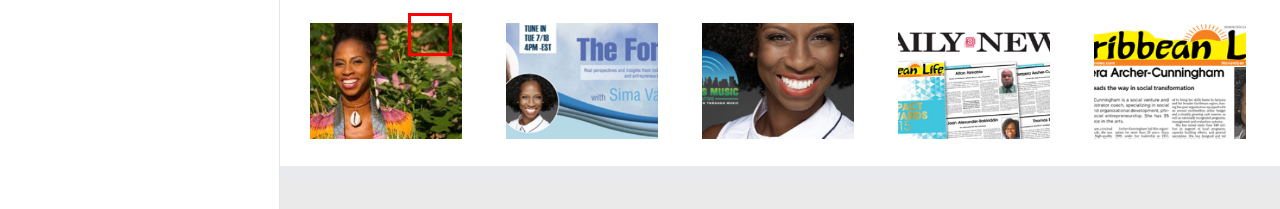Examine the screenshot of a webpage with a red bounding box around a specific UI element. Identify which webpage description best matches the new webpage that appears after clicking the element in the red bounding box. Here are the candidates:
A. Contact Global Ase – Global Ase
B. Mailing List – Global Ase
C. Videos – Global Ase
D. Retreat Series for Working Parents – Global Ase
E. The 2015 Caribbean Life Impact Awards – Global Ase
F. Leadership Is A Gift – Memphis Music Initiative – Global Ase
G. The Forum: Women Entrepreneurs & Balance – Global Ase
H. Honored – Caribbean Life Impact Awards – Global Ase

G